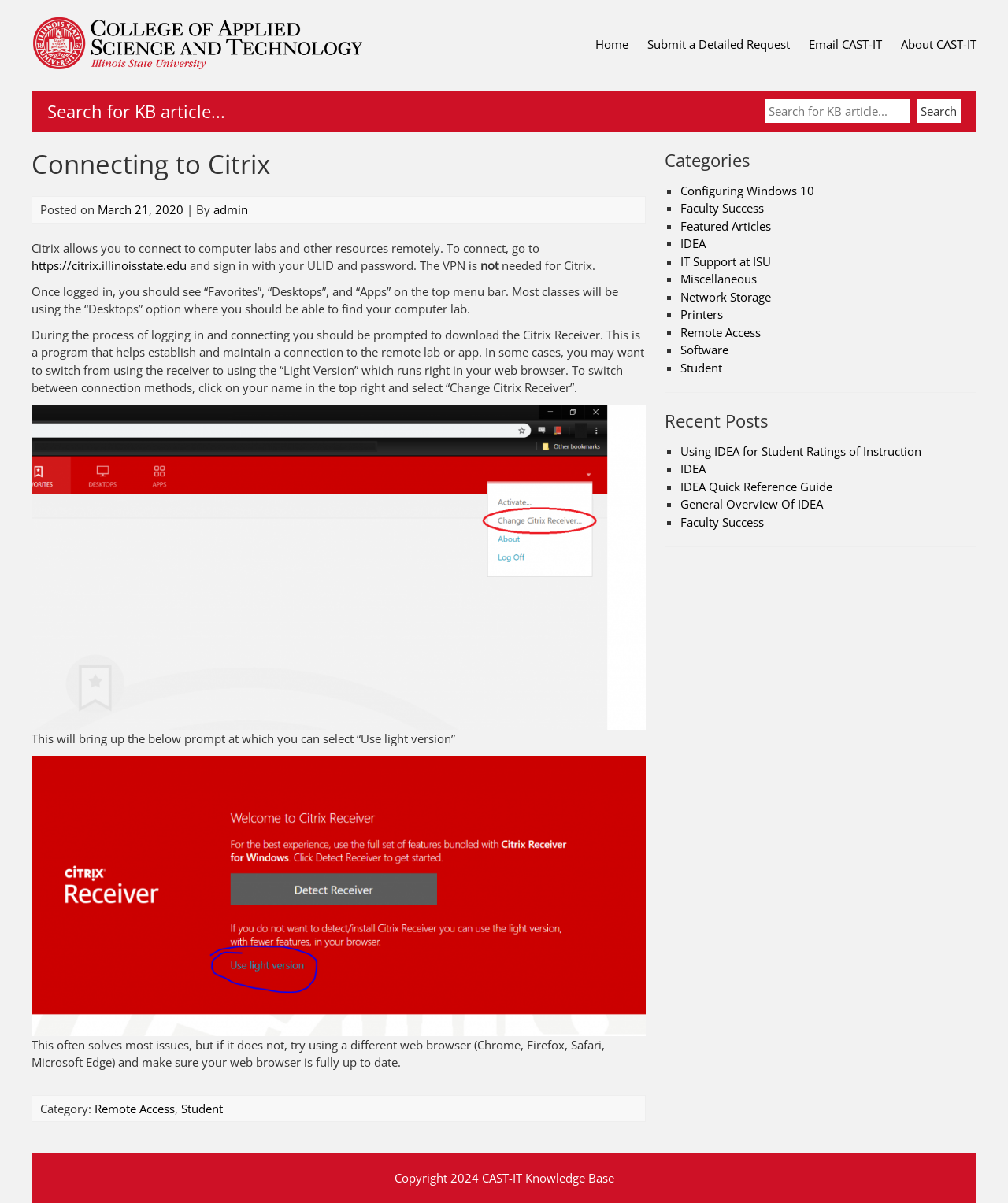How many options are listed under the 'Categories' section?
Please provide a single word or phrase as your answer based on the image.

9